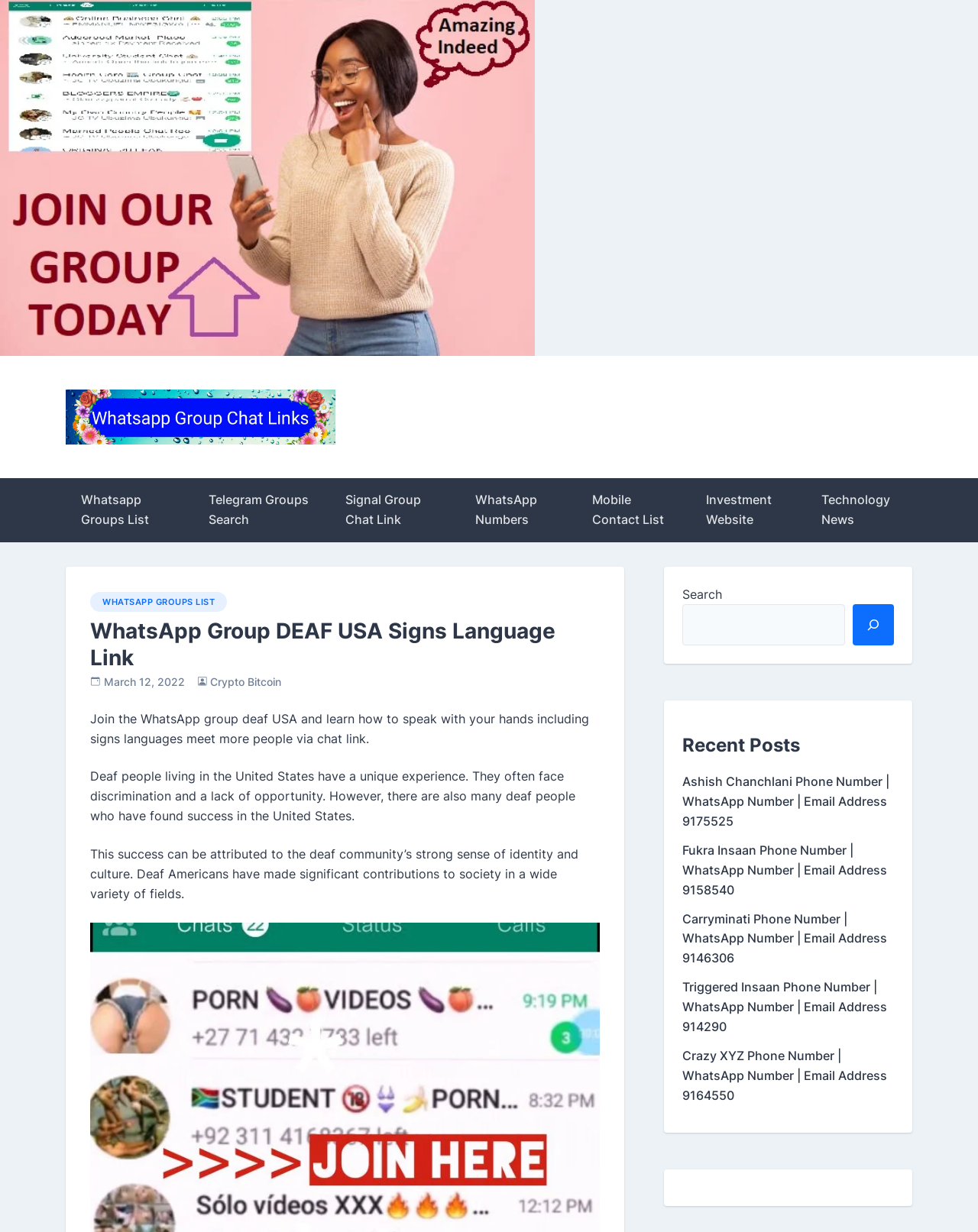What other messaging platforms are mentioned on the webpage?
Using the details from the image, give an elaborate explanation to answer the question.

In addition to WhatsApp, the webpage also mentions Telegram and Signal as other messaging platforms, suggesting that users may be interested in exploring alternative options for communication.